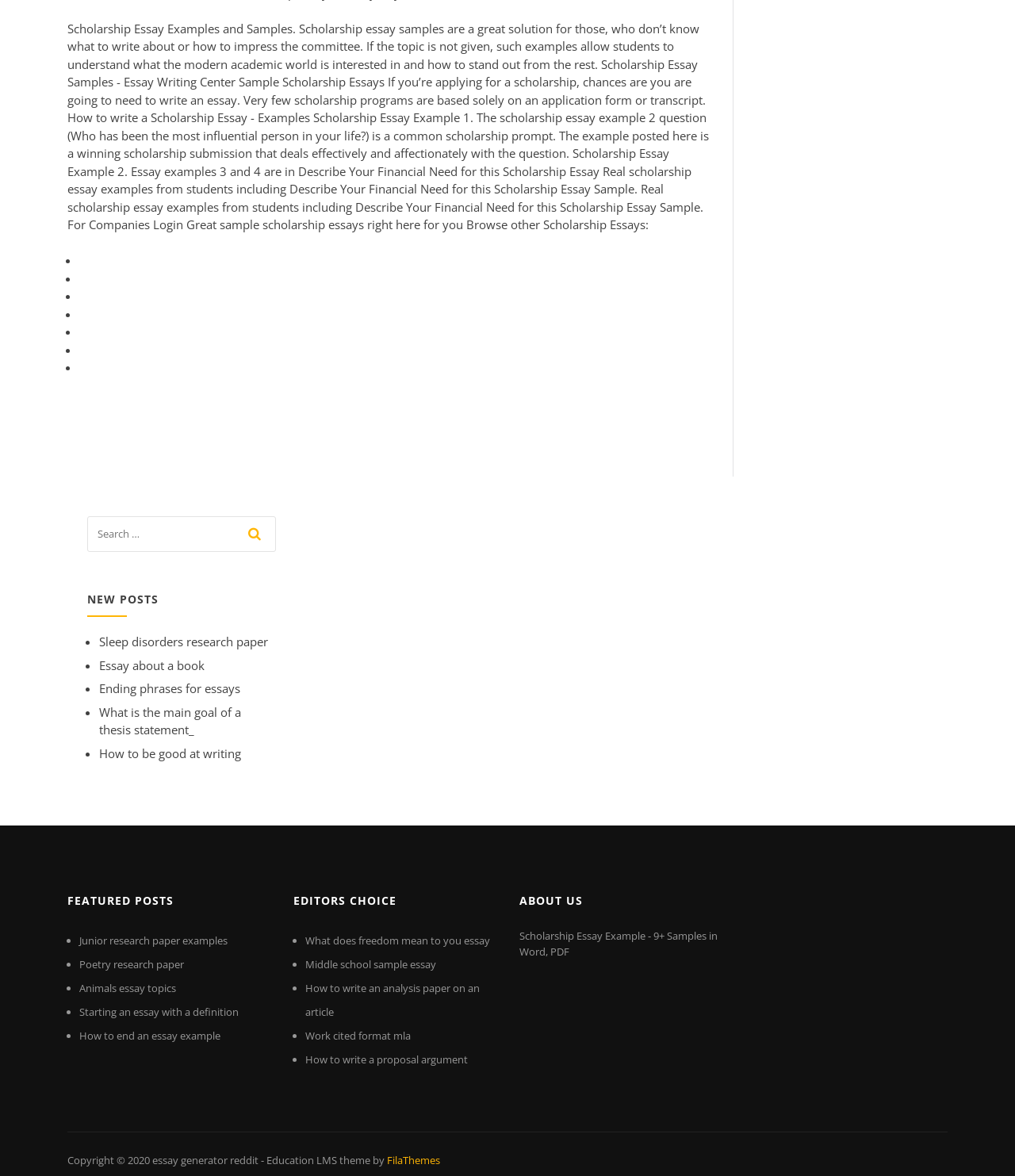Specify the bounding box coordinates of the area to click in order to execute this command: 'Explore featured posts'. The coordinates should consist of four float numbers ranging from 0 to 1, and should be formatted as [left, top, right, bottom].

[0.066, 0.753, 0.266, 0.78]